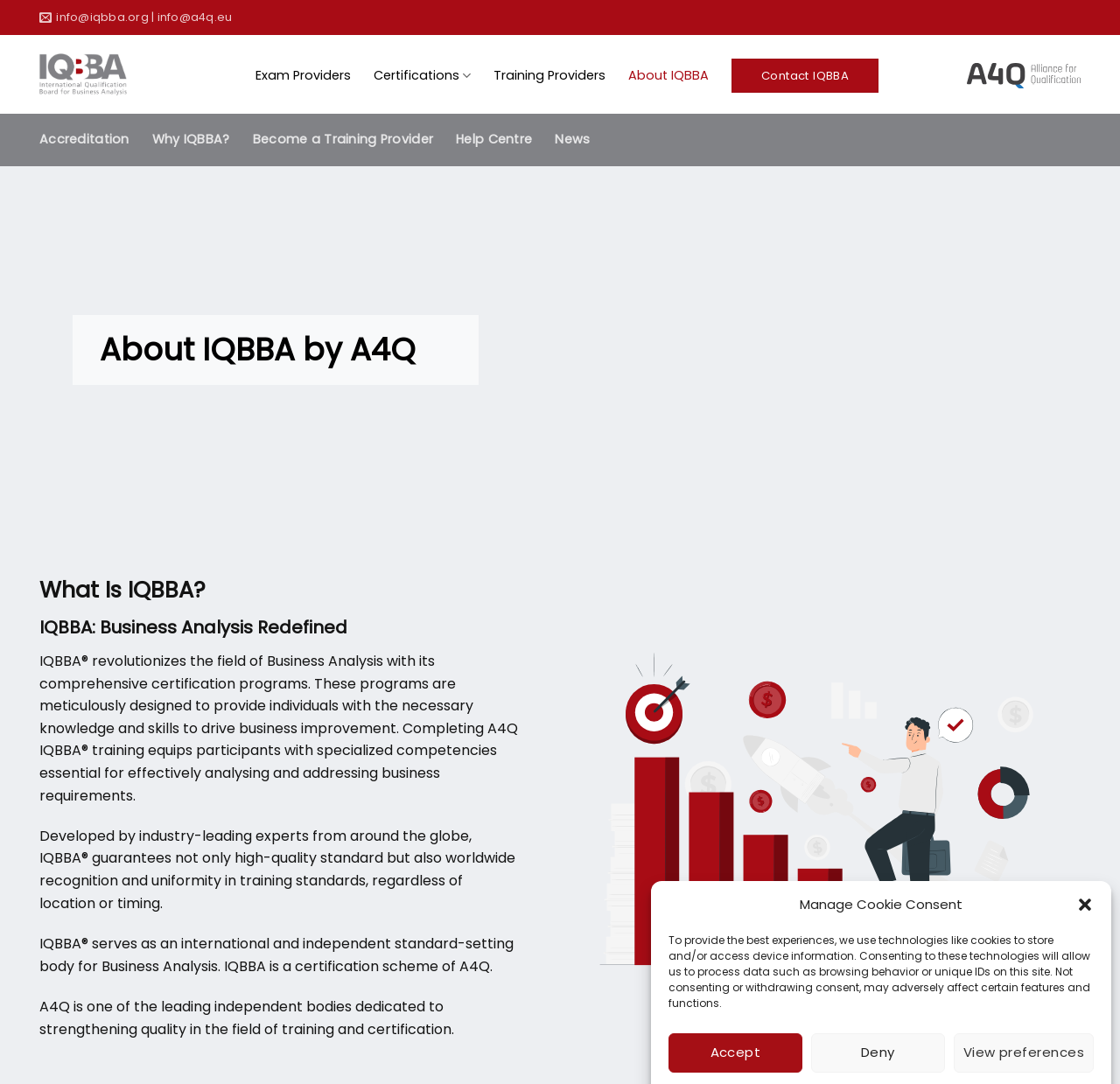What is the topic of the image on the webpage?
Refer to the image and give a detailed answer to the question.

The image on the webpage is described as 'Business mission pana', which suggests that it is related to business mission or goals.